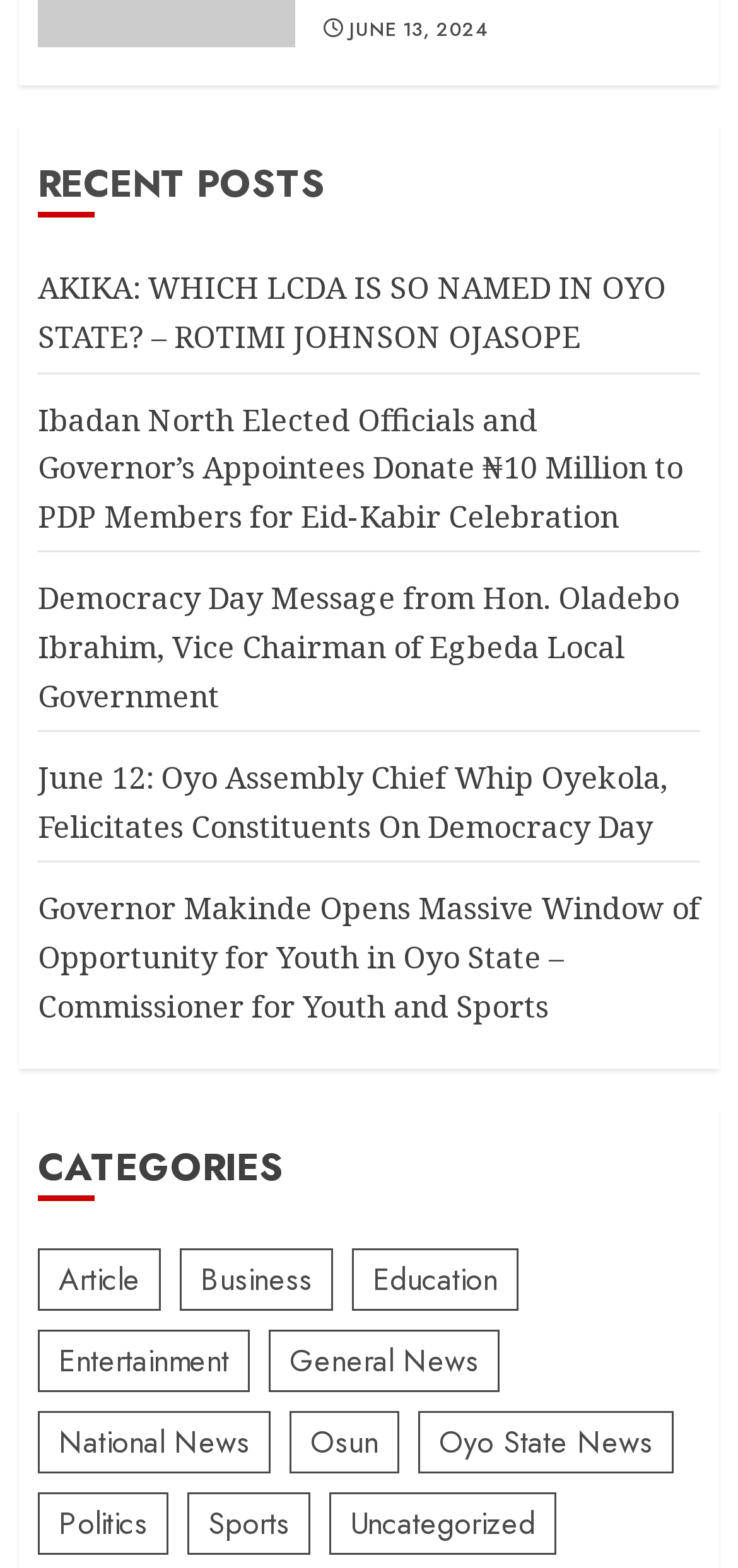Based on the visual content of the image, answer the question thoroughly: What is the date mentioned at the top?

The date 'JUNE 13, 2024' is mentioned at the top of the webpage, which is likely to be the current date or a significant date related to the content of the webpage.